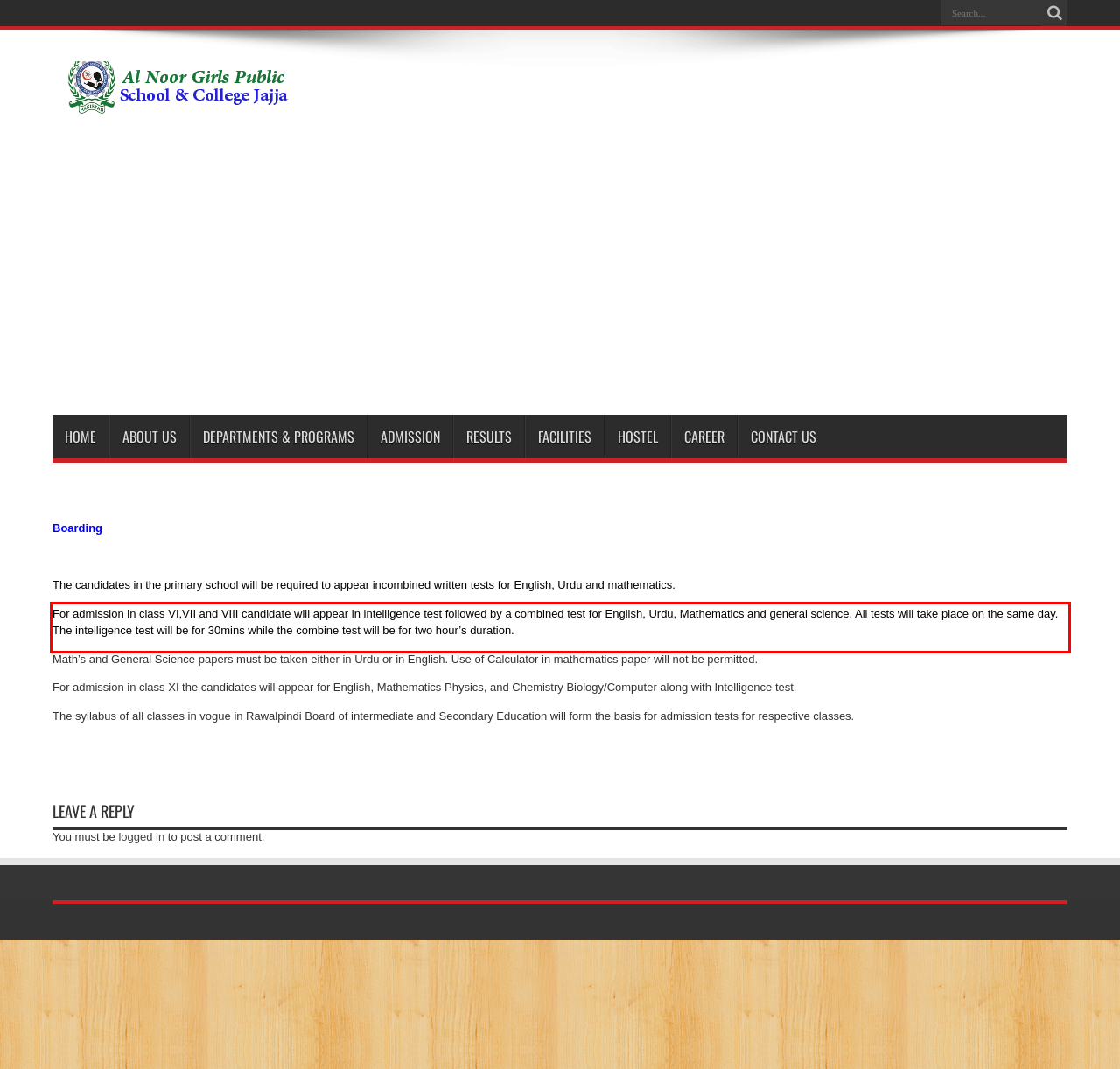You have a screenshot of a webpage with a UI element highlighted by a red bounding box. Use OCR to obtain the text within this highlighted area.

For admission in class VI,VII and VIII candidate will appear in intelligence test followed by a combined test for English, Urdu, Mathematics and general science. All tests will take place on the same day. The intelligence test will be for 30mins while the combine test will be for two hour’s duration.